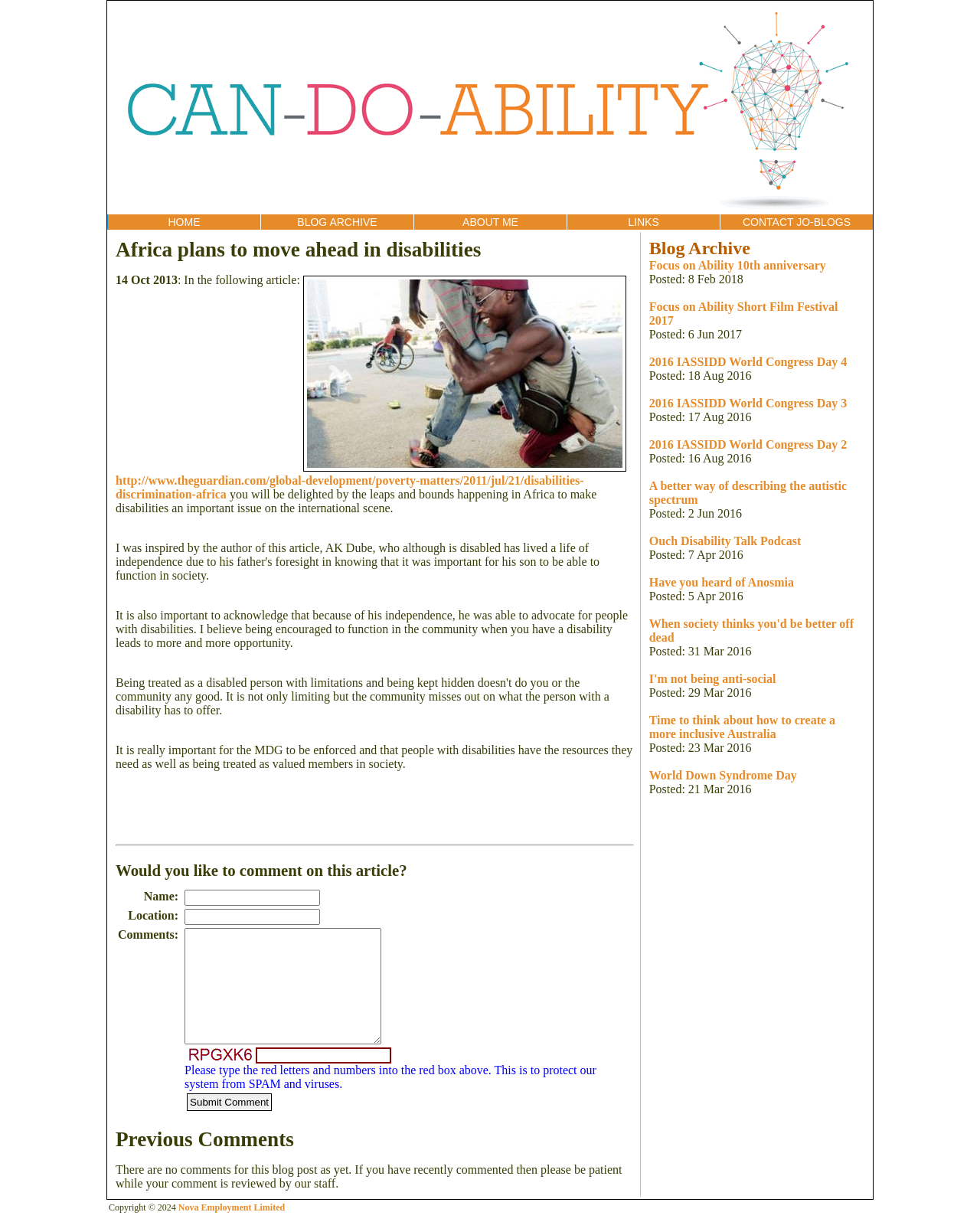What is the purpose of the 'Enter these characters into the red box' section?
Can you provide a detailed and comprehensive answer to the question?

The purpose of the 'Enter these characters into the red box' section is to protect the system from SPAM and viruses, as stated in the instructions. This is a security measure to prevent malicious activities on the website.